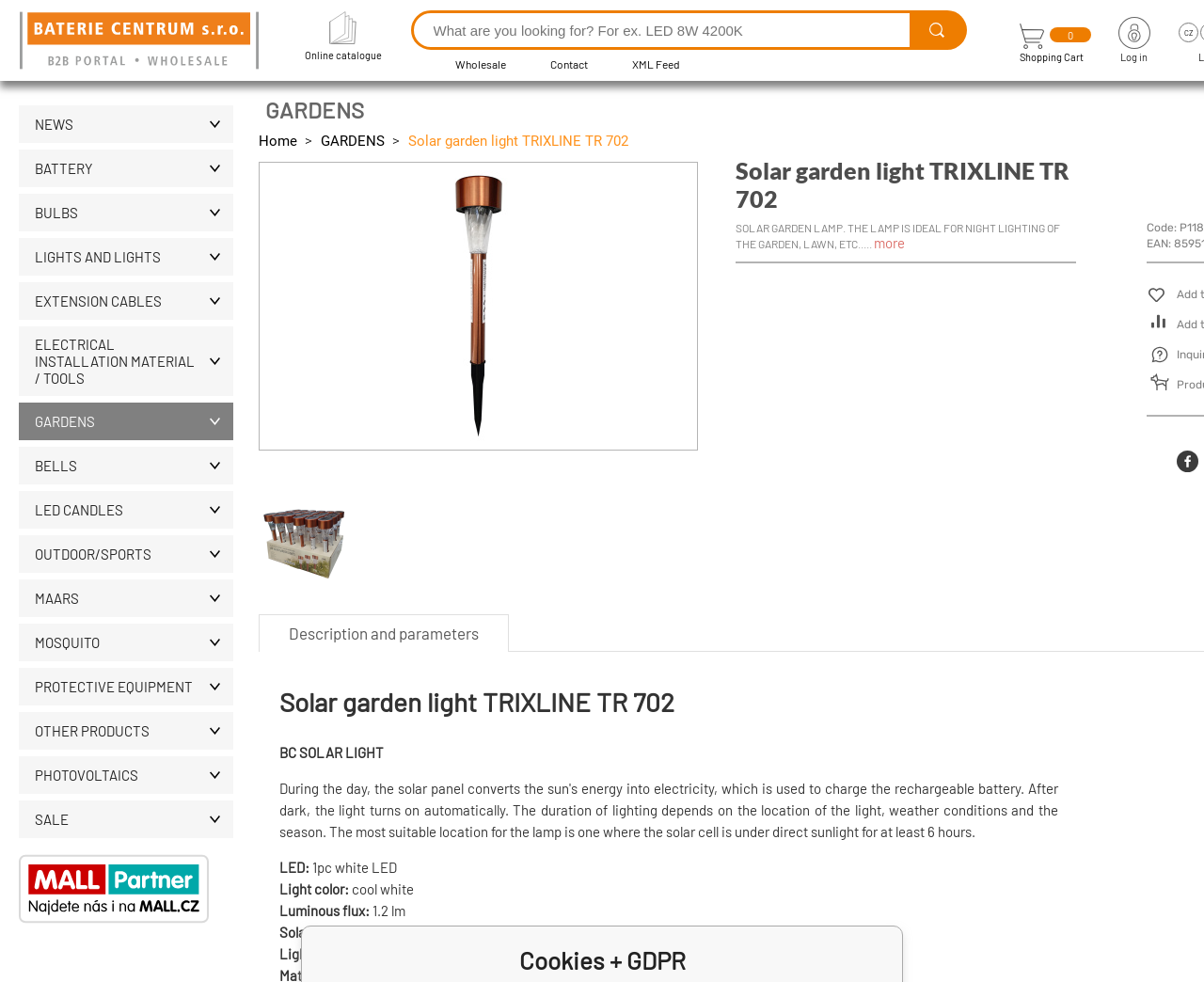Identify and provide the text of the main header on the webpage.

Solar garden light TRIXLINE TR 702